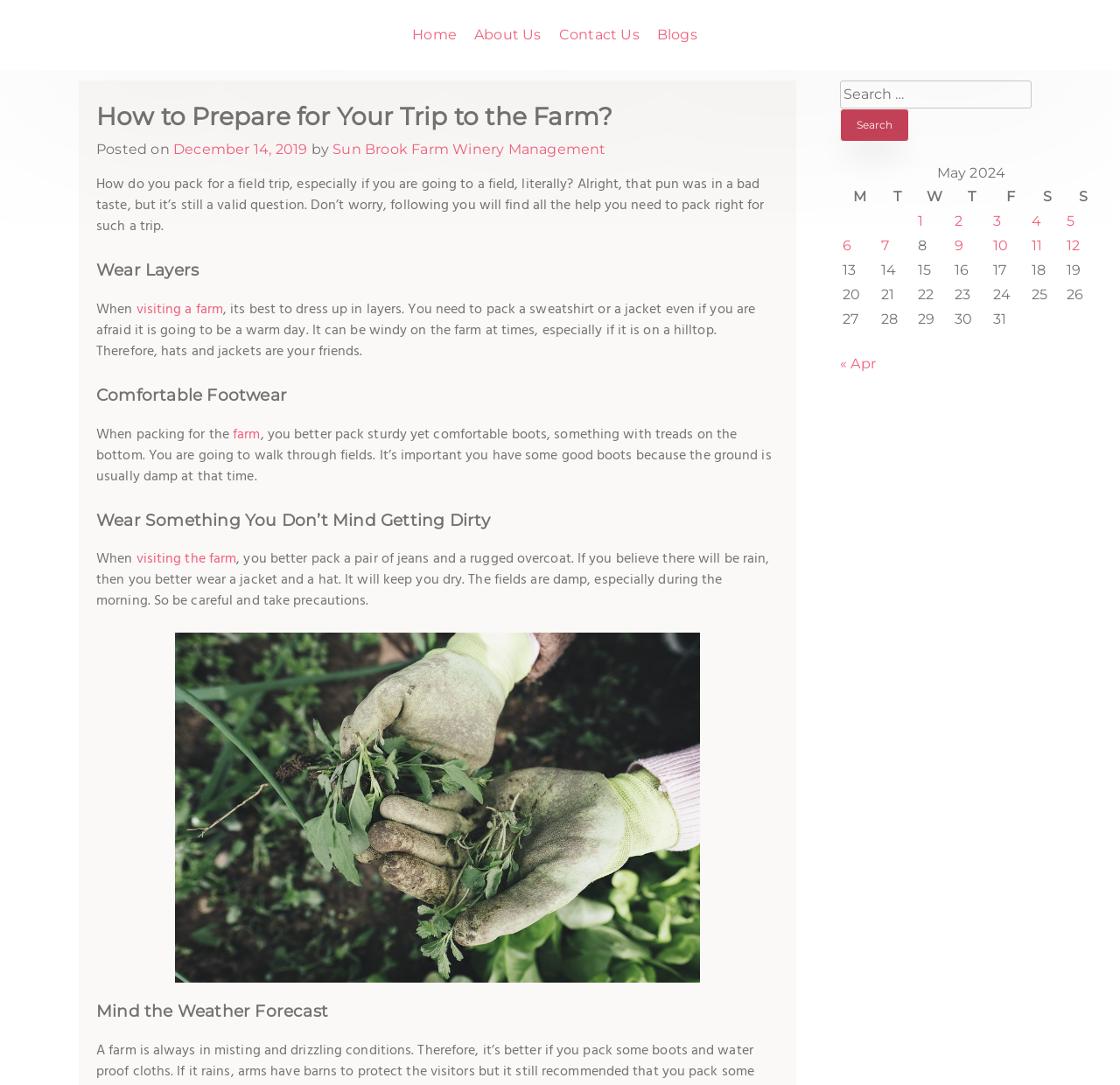Please extract the title of the webpage.

Sunny Brook | Utah's Winery For Tree Service Providers